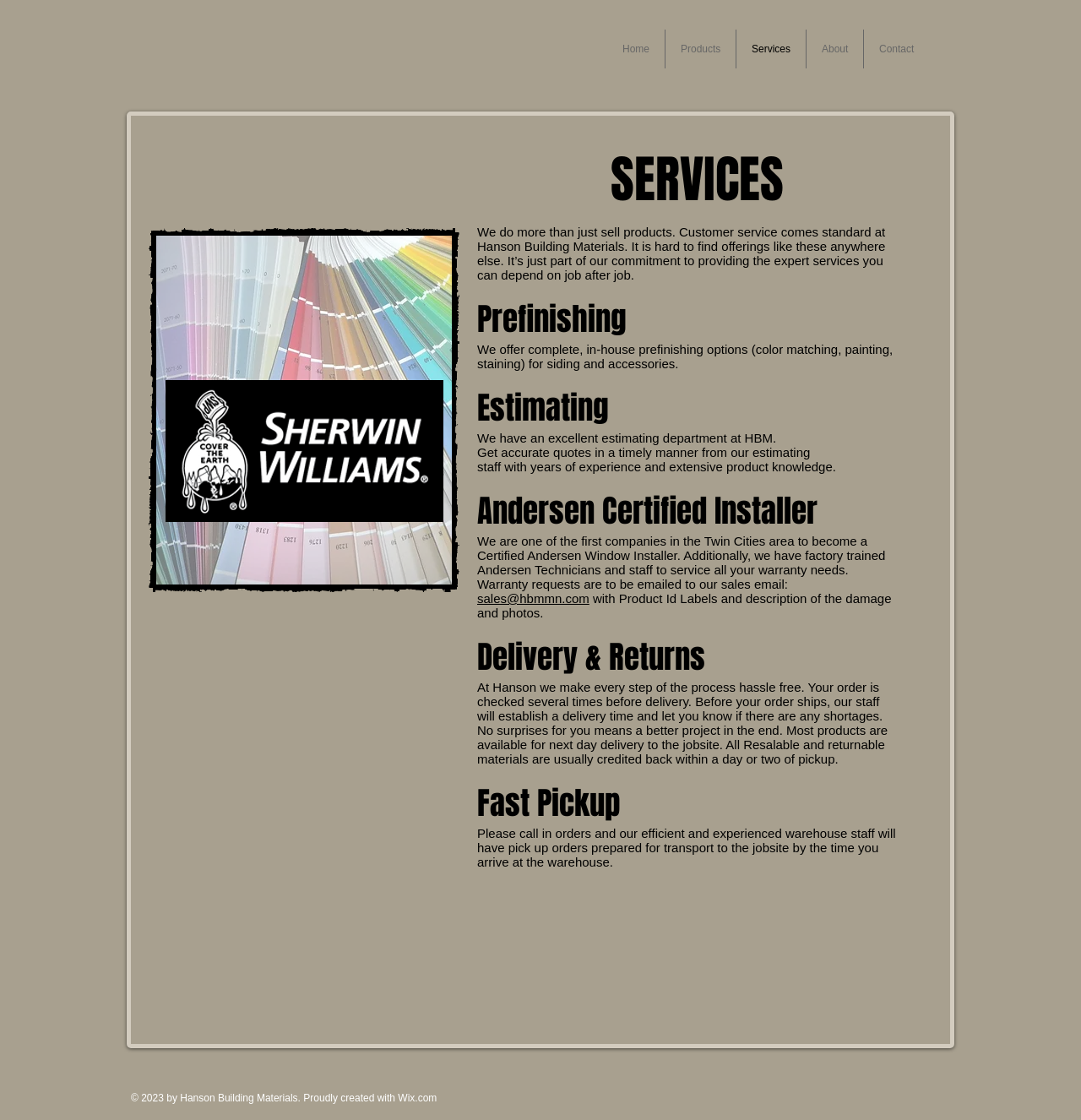What is the benefit of Hanson Building Materials' estimating department?
From the image, provide a succinct answer in one word or a short phrase.

Accurate quotes